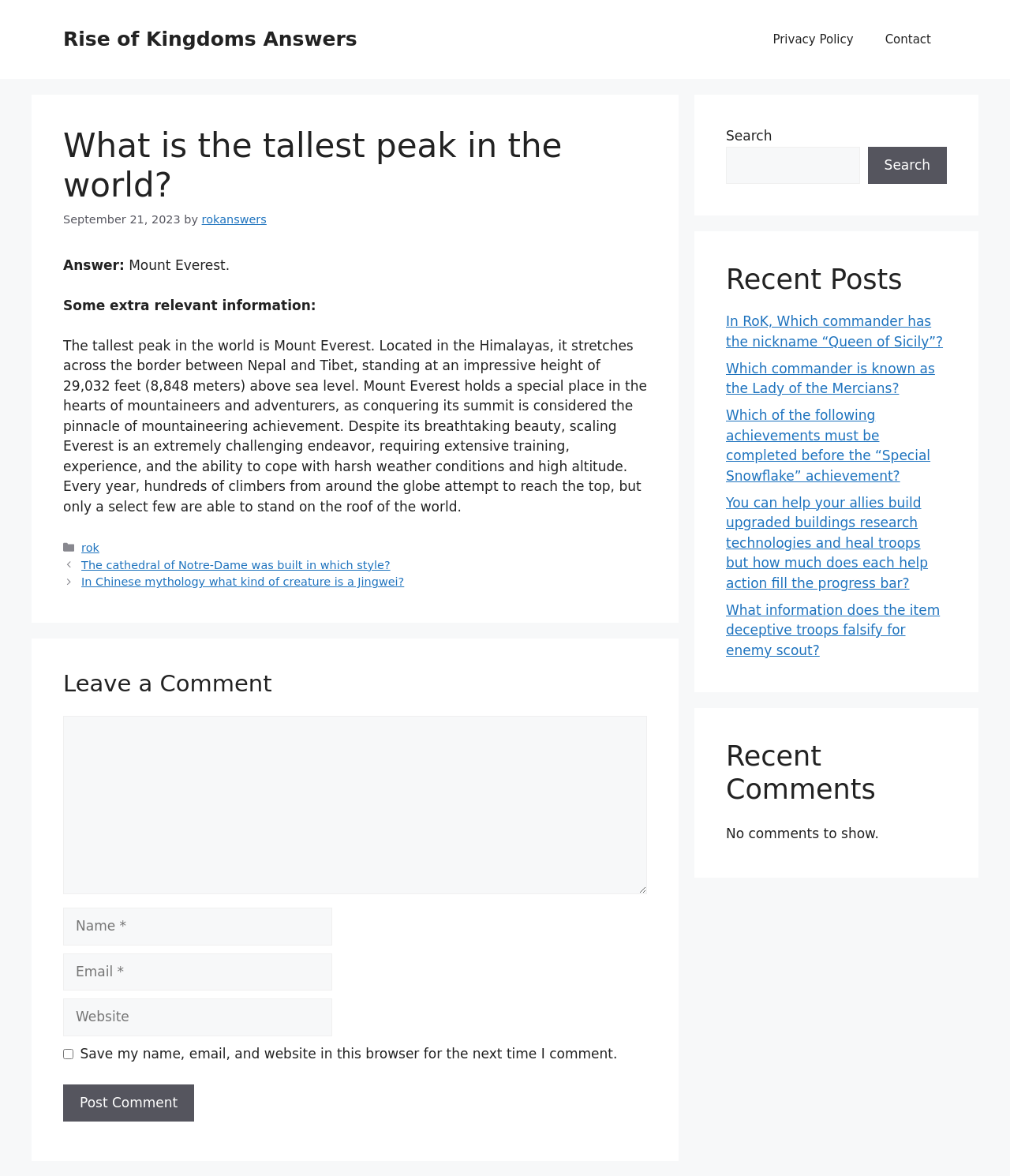Based on the element description parent_node: Comment name="comment", identify the bounding box of the UI element in the given webpage screenshot. The coordinates should be in the format (top-left x, top-left y, bottom-right x, bottom-right y) and must be between 0 and 1.

[0.062, 0.609, 0.641, 0.76]